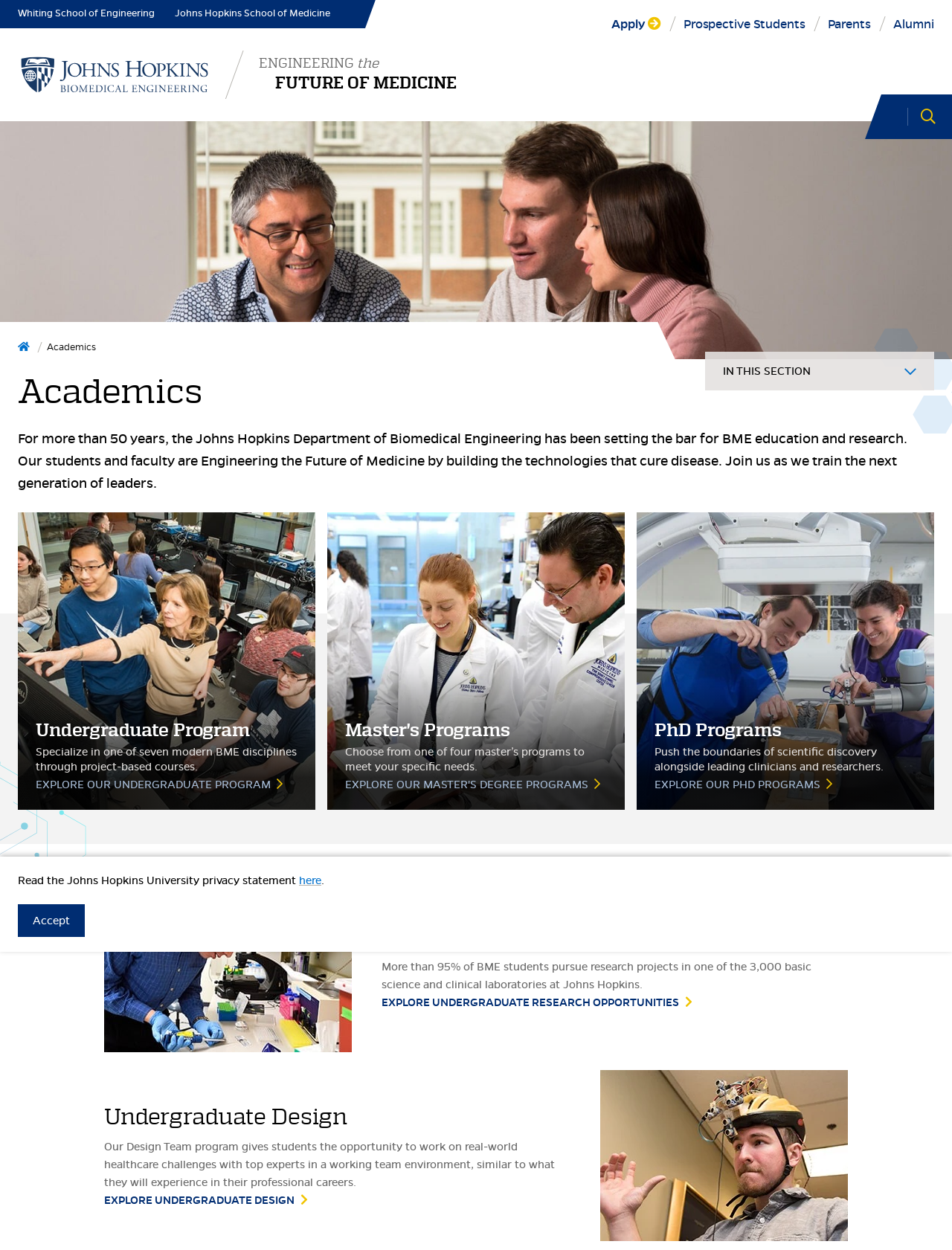Can you determine the bounding box coordinates of the area that needs to be clicked to fulfill the following instruction: "View the undergraduate design page"?

[0.109, 0.955, 0.323, 0.966]